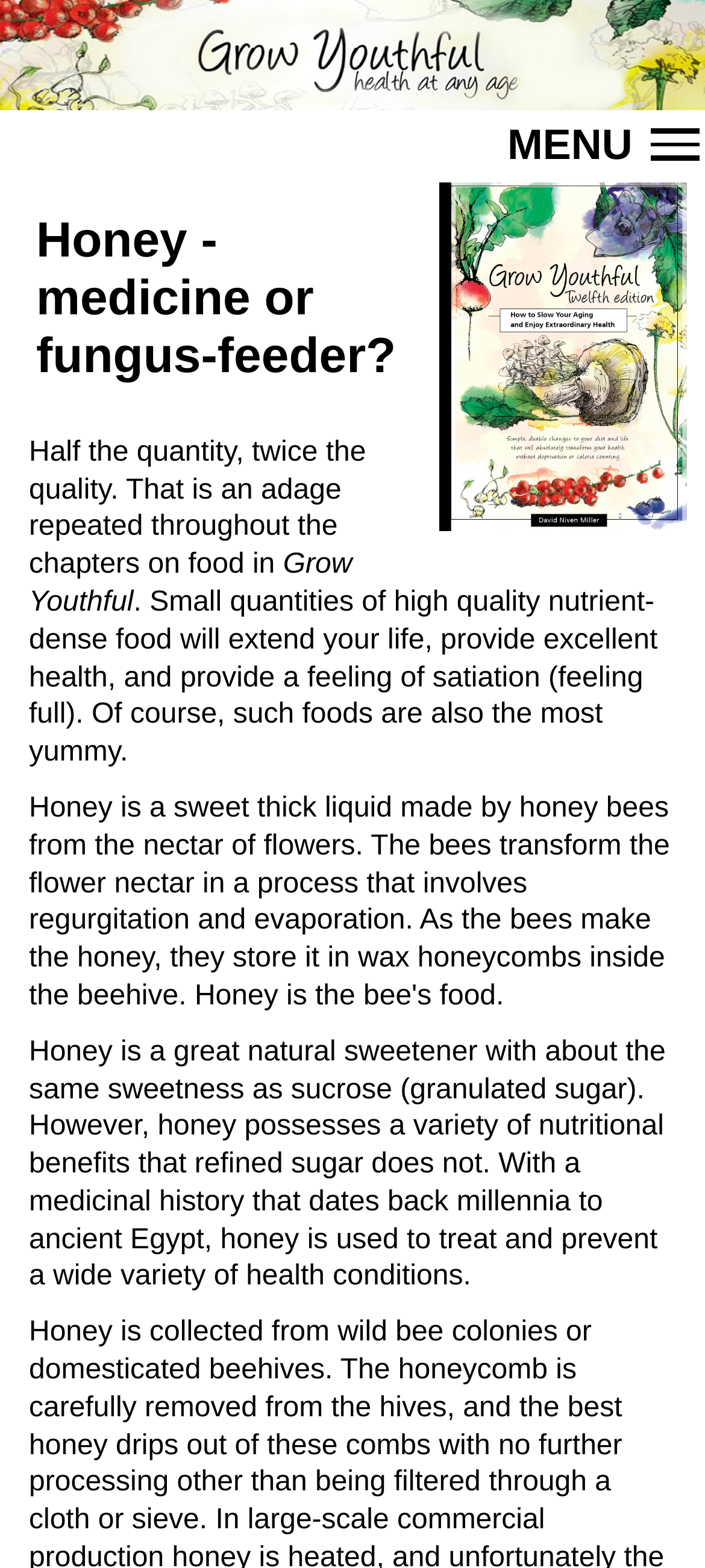Please reply with a single word or brief phrase to the question: 
What is the purpose of the 'MENU' button?

Has a popup menu